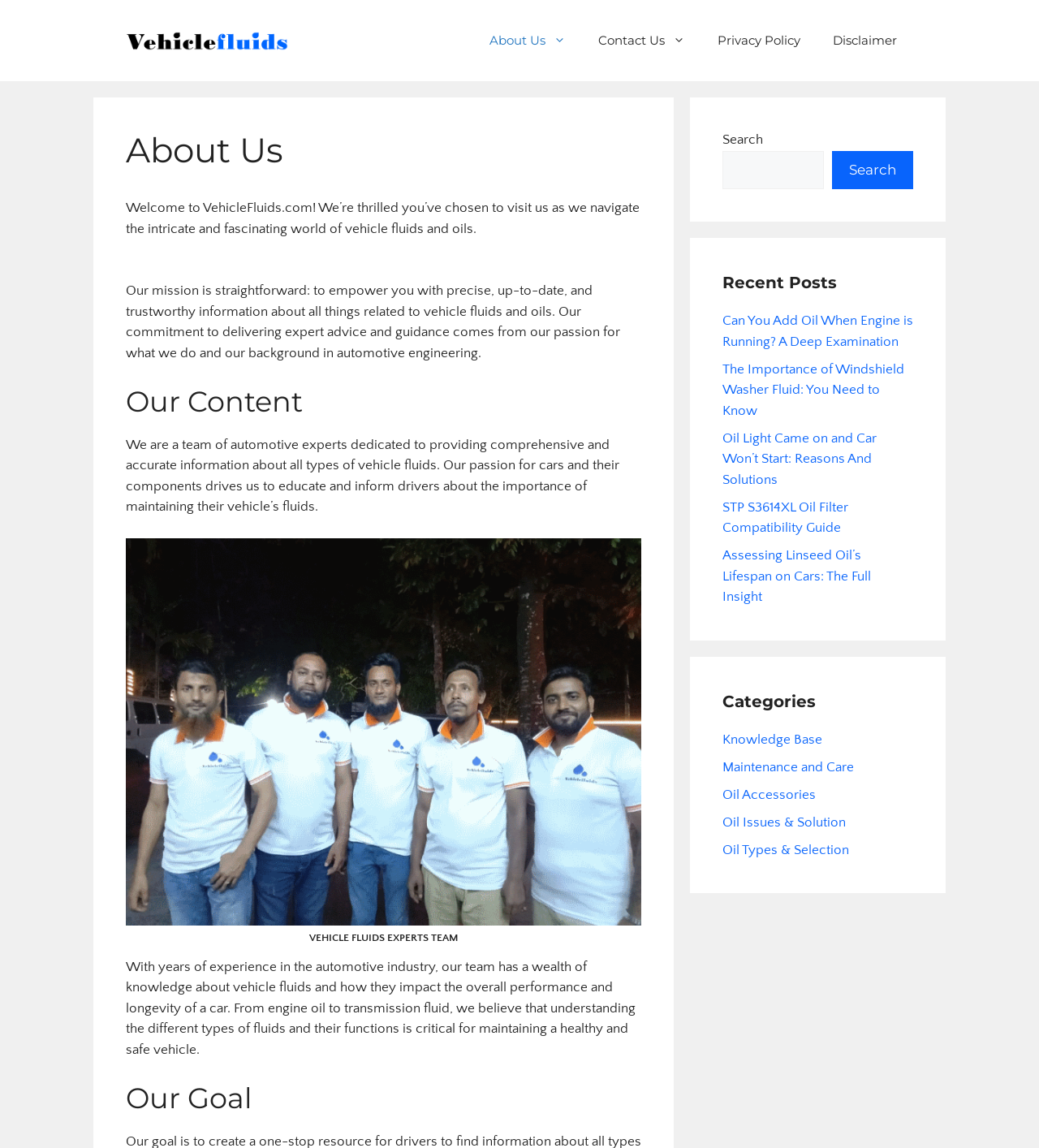Answer briefly with one word or phrase:
What is the name of the team featured in the image?

Vehicle Fluids Experts Team